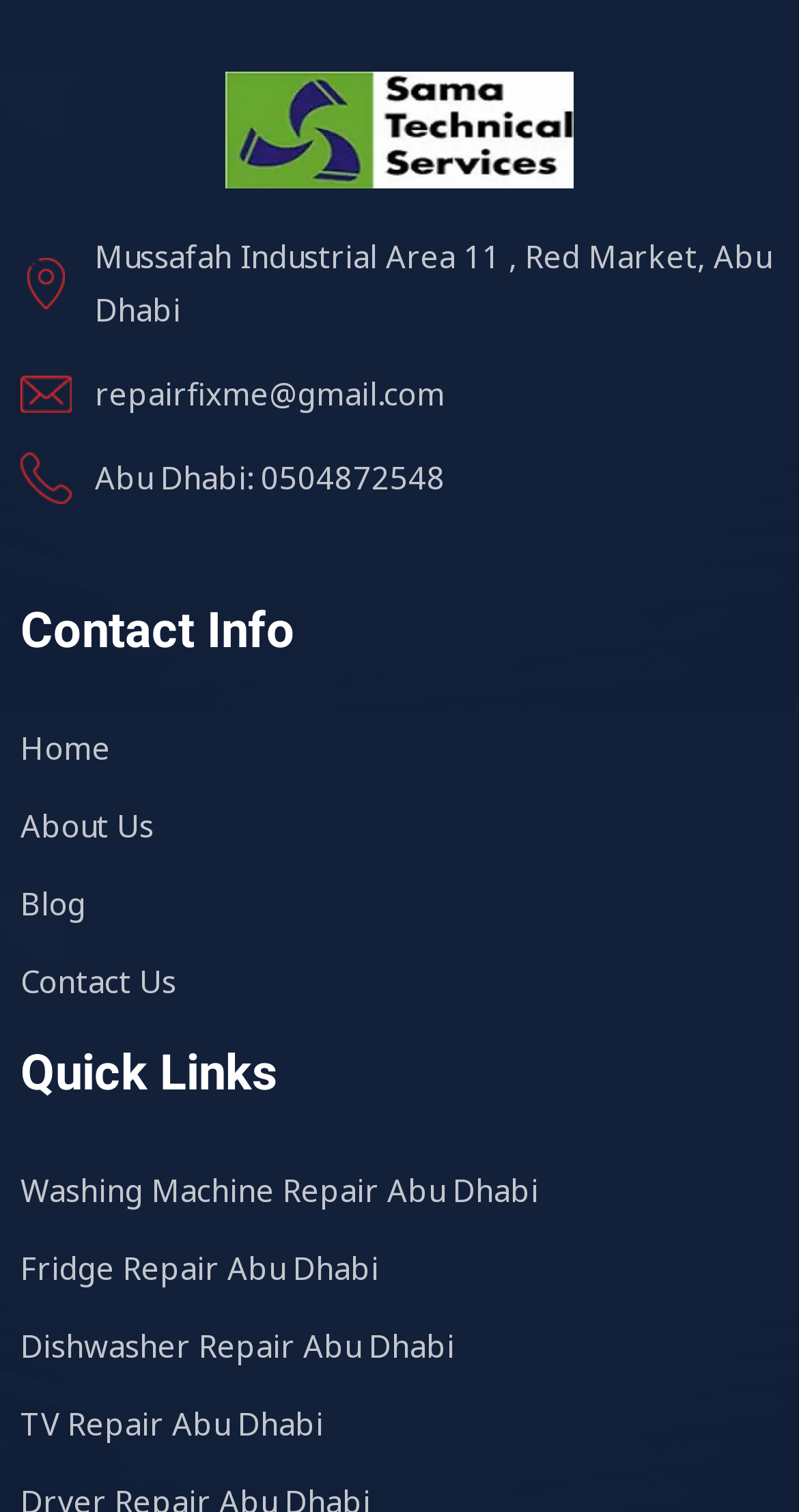What is the email address of the repair service?
Craft a detailed and extensive response to the question.

I found the email address of the repair service by looking at the link element that says 'repairfixme@gmail.com' which is located at the top of the webpage.